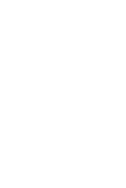Explain what is happening in the image with as much detail as possible.

This image is part of an infographic titled "OEKRAÏNE: Vluchtelingensituatie," which highlights the ongoing refugee situation in Ukraine due to the conflict. The infographic features essential graphical data and charts that illustrate the significant impacts of the crisis, including the number of displaced individuals and the demographic shifts resulting from the war.

The accompanying text emphasizes that millions of Ukrainians have fled their homeland, predominantly consisting of educated women and children, as they seek safety from the escalating conflict. This visualization serves as a crucial tool in understanding the humanitarian effects of the war, shedding light on the challenges faced by those displaced and the European Union's preparation for a potential increase in refugee numbers this winter as Russia continues to target Ukraine's infrastructure.

Overall, this image encapsulates a moment of critical social and political importance, contributing to the broader discussion surrounding the ongoing crisis and its implications for international response.